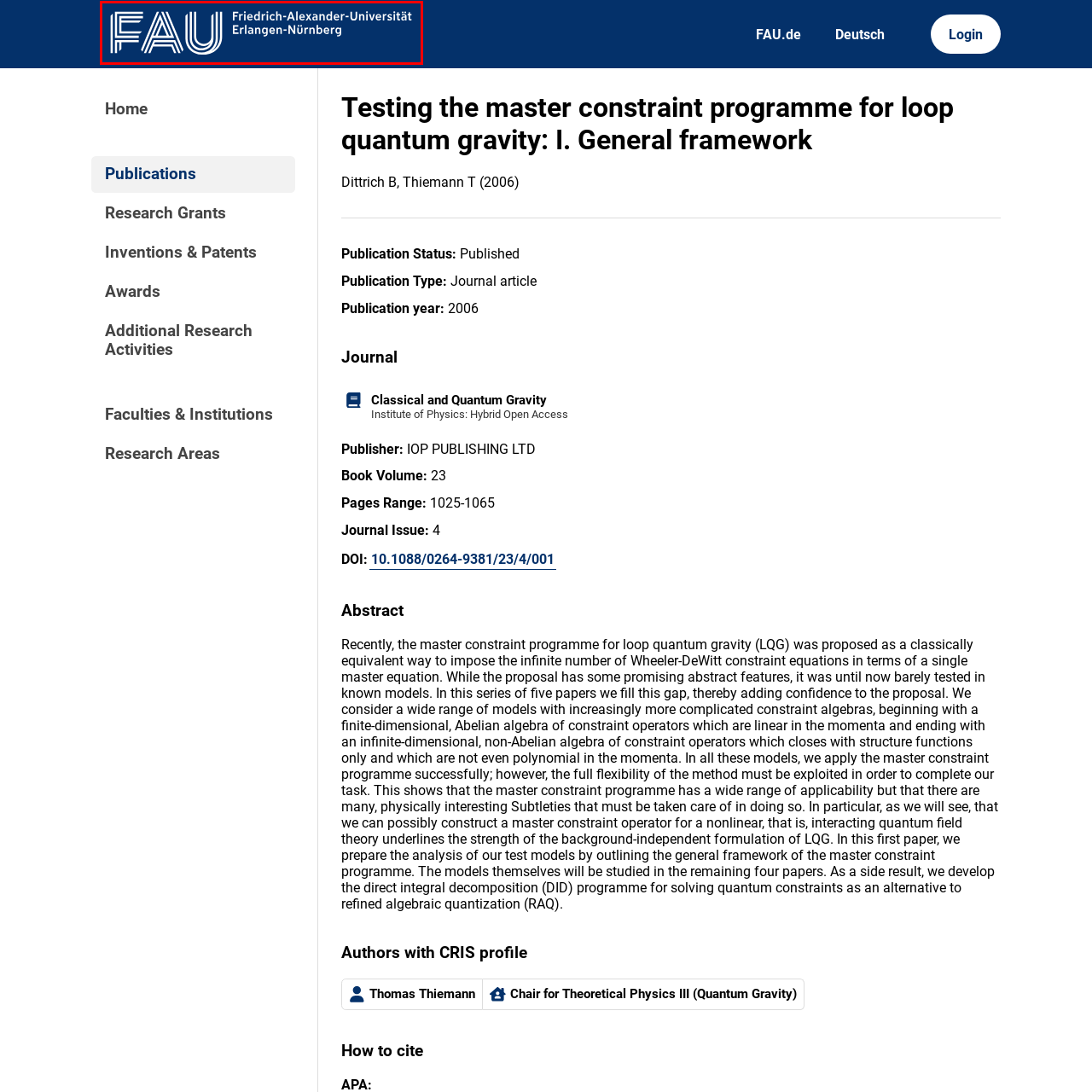Study the part of the image enclosed in the turquoise frame and answer the following question with detailed information derived from the image: 
What is the font style of the acronym 'FAU'?

The font style of the acronym 'FAU' is modern and stylized because the caption describes it as such, indicating that the university's logo features a contemporary and sophisticated design.